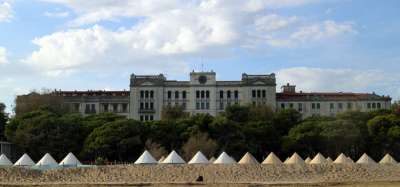What type of architecture does the hotel have?
Give a one-word or short phrase answer based on the image.

Classical